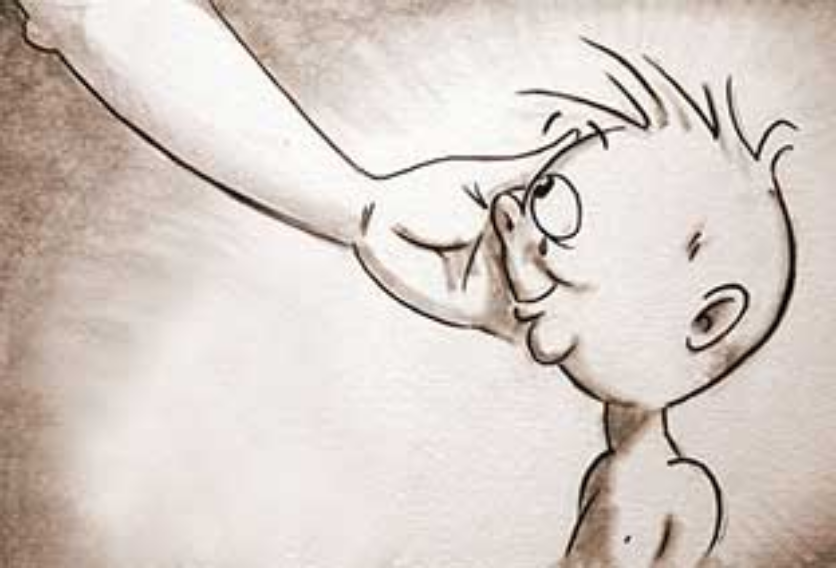Describe every aspect of the image in detail.

The image features a whimsical illustration of a young boy, depicted with a big smile and wide eyes, showing an expression of wonder and delight. A hand, possibly representing a parental figure or a guiding force, gently touches the boy’s face, creating a moment of connection and affection. The background is softly illuminated, enhancing the tender atmosphere of the scene. This image beautifully captures themes of innocence, care, and the reassurance of love, inviting viewers to reflect on the nurturing relationships in their own lives.